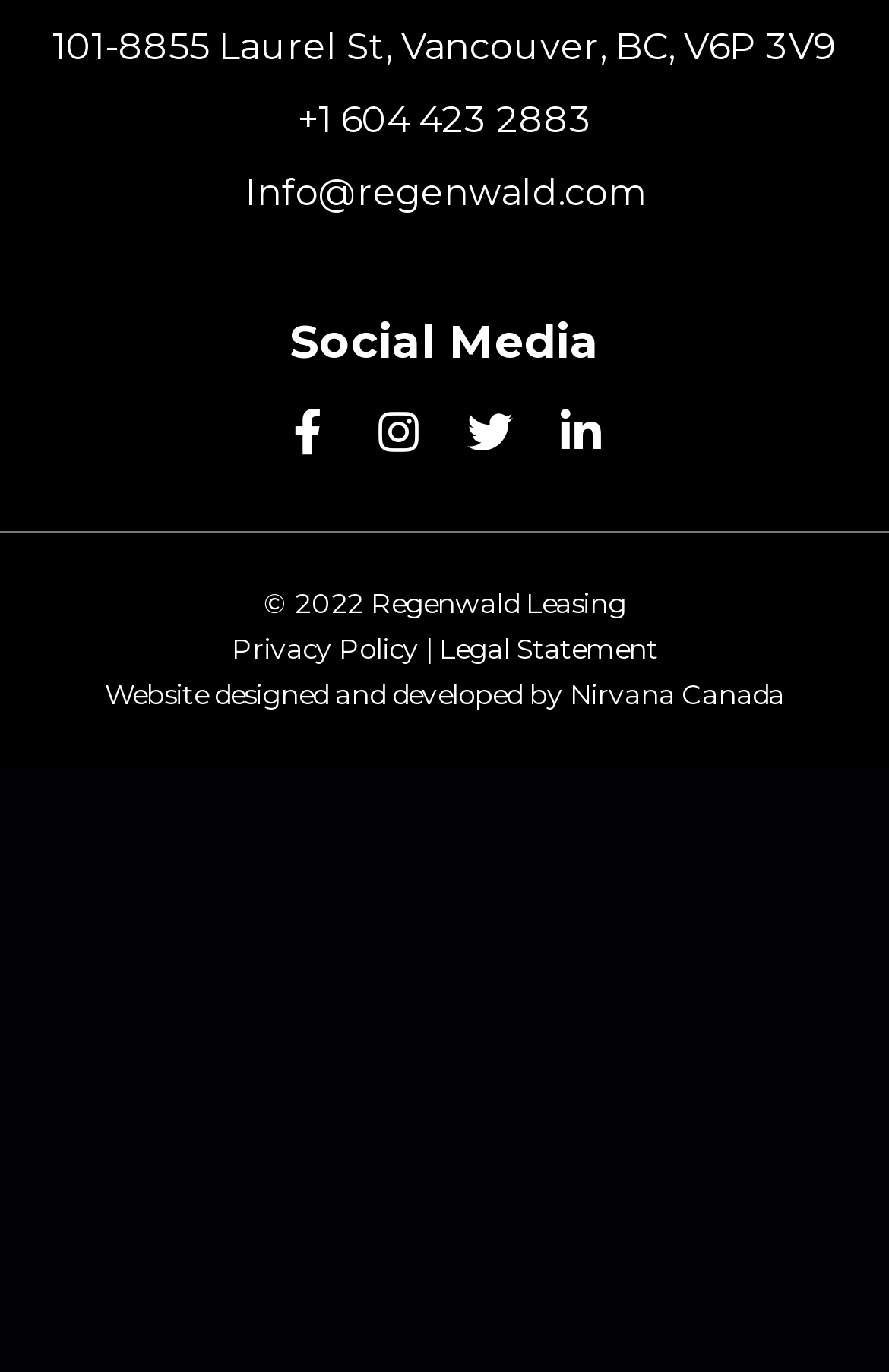What social media platforms does Regenwald Leasing have?
Using the information from the image, give a concise answer in one word or a short phrase.

facebook, instagram, twitter, linkedin